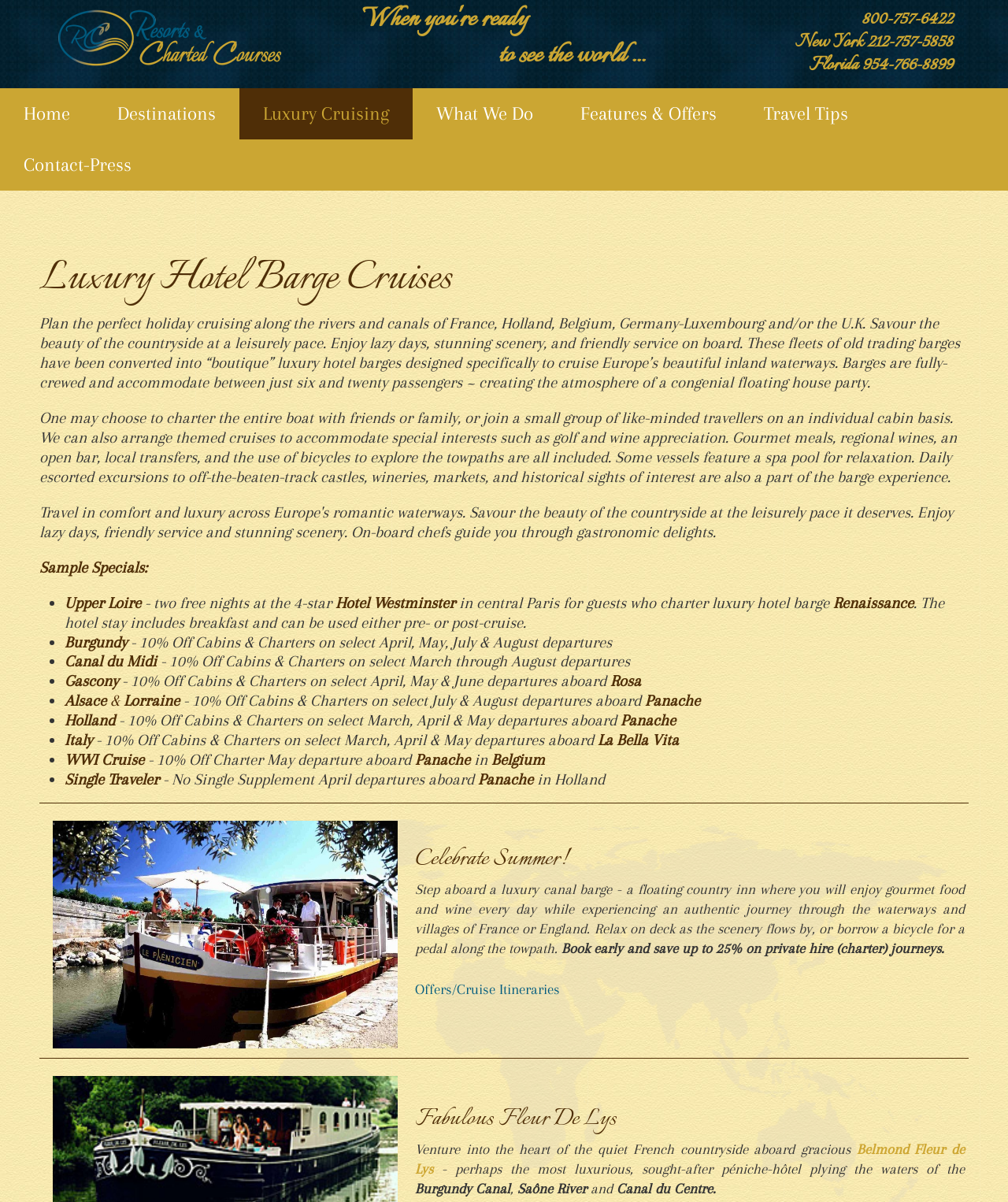Extract the bounding box coordinates of the UI element described by: "Contact-Press". The coordinates should include four float numbers ranging from 0 to 1, e.g., [left, top, right, bottom].

[0.0, 0.116, 0.154, 0.159]